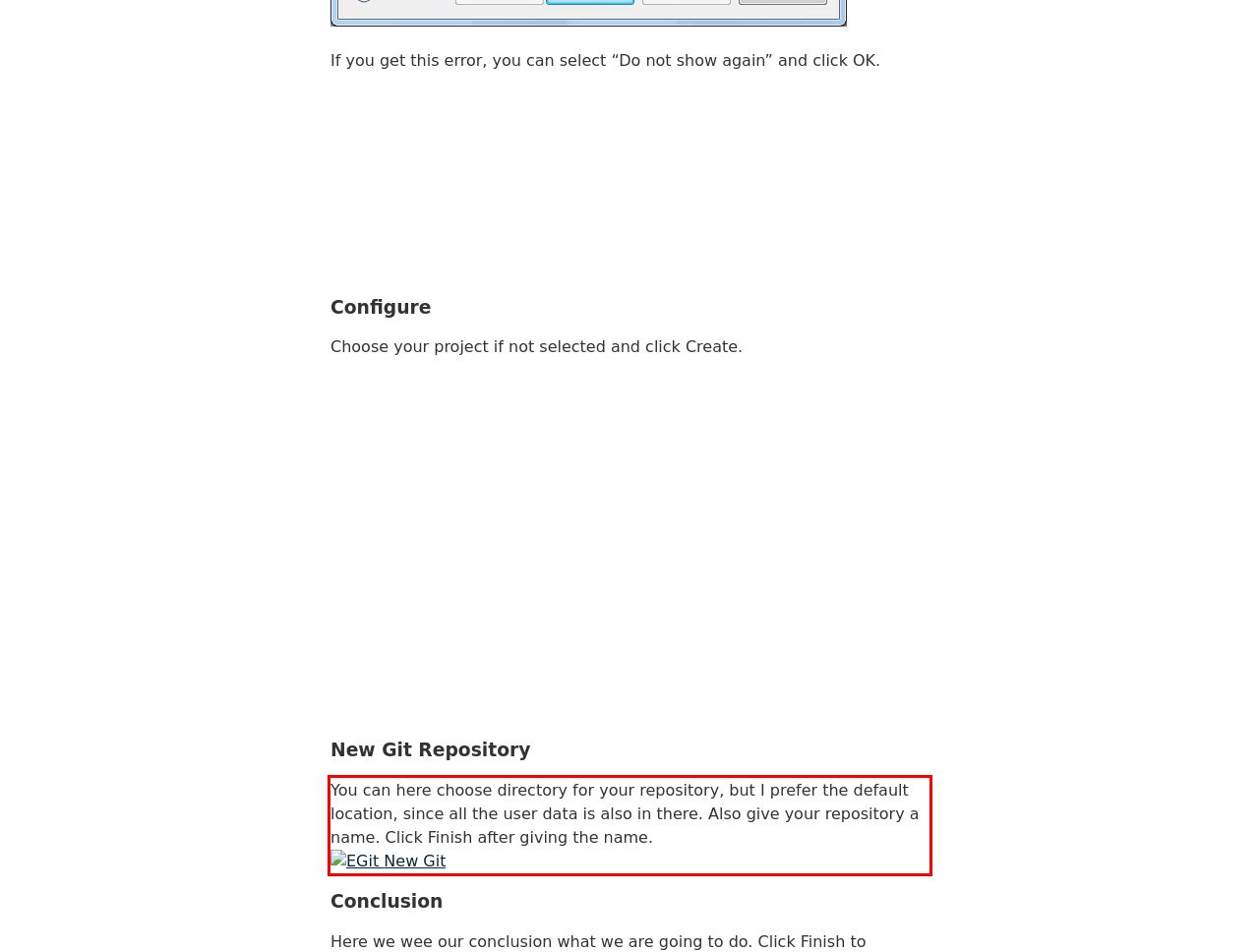Inspect the webpage screenshot that has a red bounding box and use OCR technology to read and display the text inside the red bounding box.

You can here choose directory for your repository, but I prefer the default location, since all the user data is also in there. Also give your repository a name. Click Finish after giving the name.